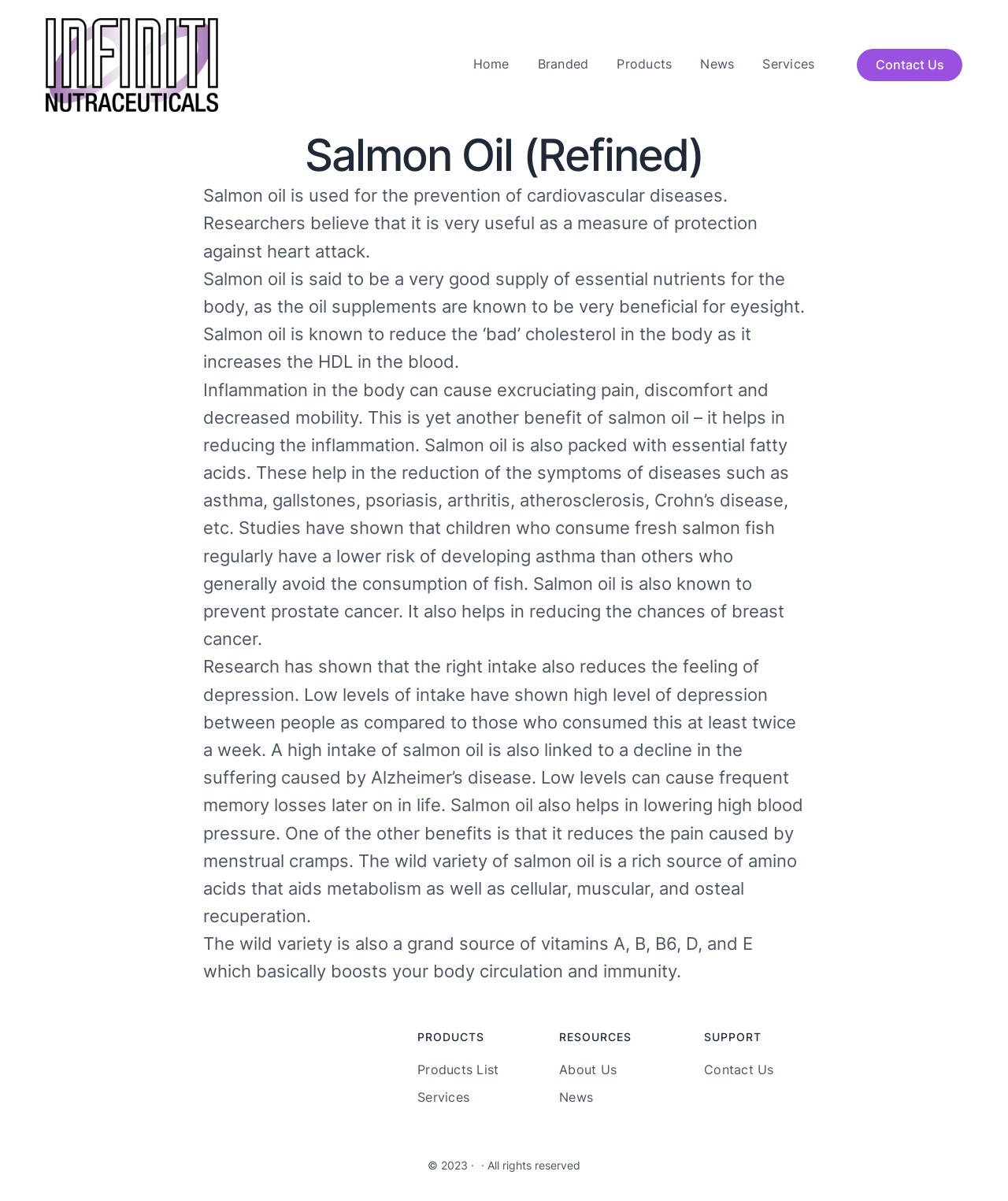Can you specify the bounding box coordinates for the region that should be clicked to fulfill this instruction: "Click on the 'News' link".

[0.695, 0.046, 0.728, 0.062]